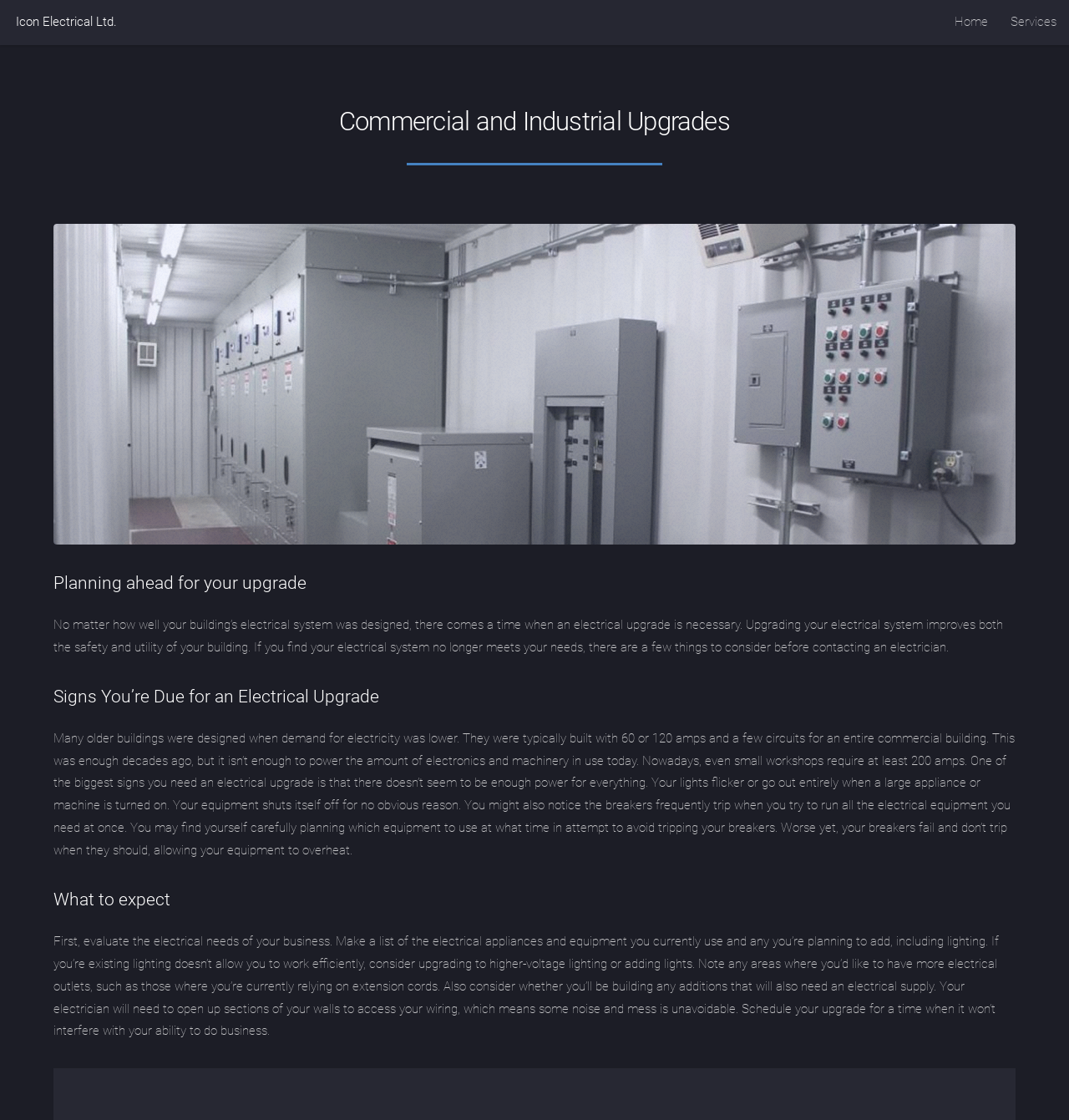Analyze the image and give a detailed response to the question:
What is a sign that an electrical upgrade is needed?

According to the webpage, one of the signs that an electrical upgrade is needed is when the lights flicker or go out entirely when a large appliance or machine is turned on, indicating that the current electrical system is not sufficient to meet the power demands.